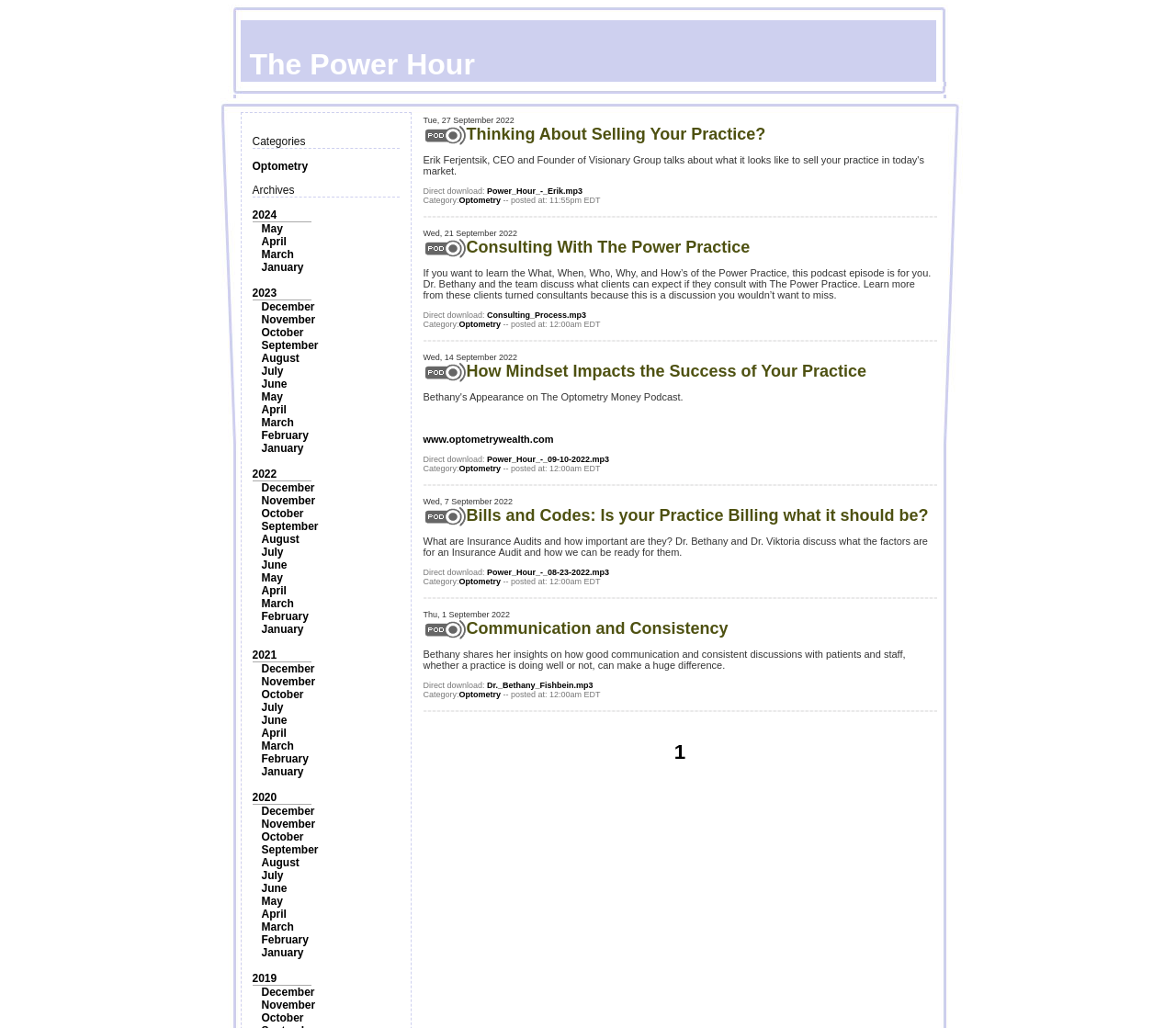How many years are listed in the 'Archives' section?
Please give a detailed and elaborate answer to the question.

The 'Archives' section contains links to the years 2024, 2023, 2022, 2021, and 2020, which are the five years listed in this section.